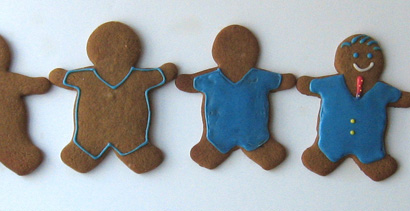Give a detailed account of the elements present in the image.

The image showcases a delightful row of gingerbread figures that appear to be in various stages of decoration. From left to right, the first two figures are plain, unadorned cookie shapes, while the third figure is embellished with blue icing in the form of a shirt, complete with a charming smile and colorful details. The final figure stands out with a vibrant blue suit and a meticulously decorated tie, giving it a cheerful personality. This visual representation captures the fun and creativity involved in the decorating process, illustrating ideas for making personalized gingerbread figures that can be tailored to reflect family members or imaginative characters.